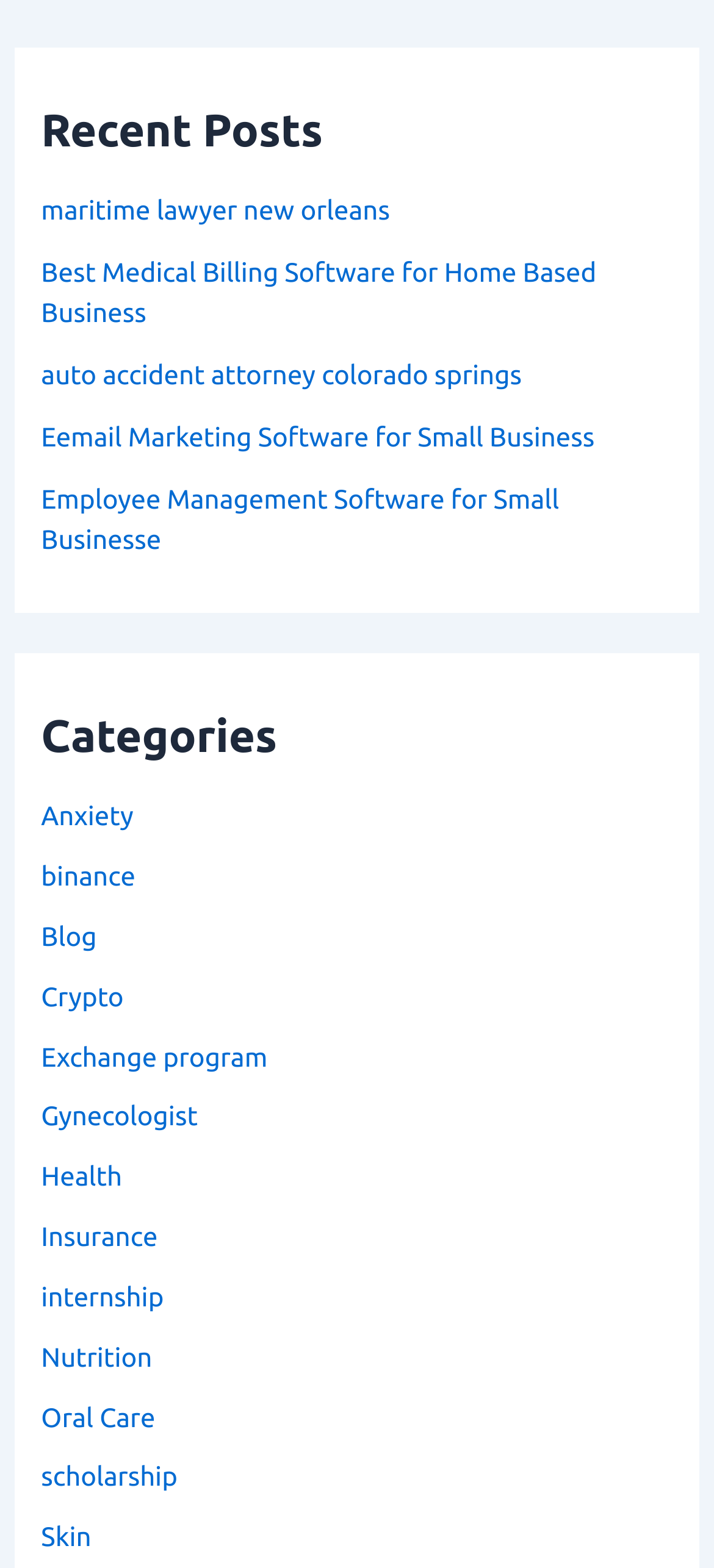Identify the bounding box of the UI element described as follows: "maritime lawyer new orleans". Provide the coordinates as four float numbers in the range of 0 to 1 [left, top, right, bottom].

[0.058, 0.124, 0.546, 0.144]